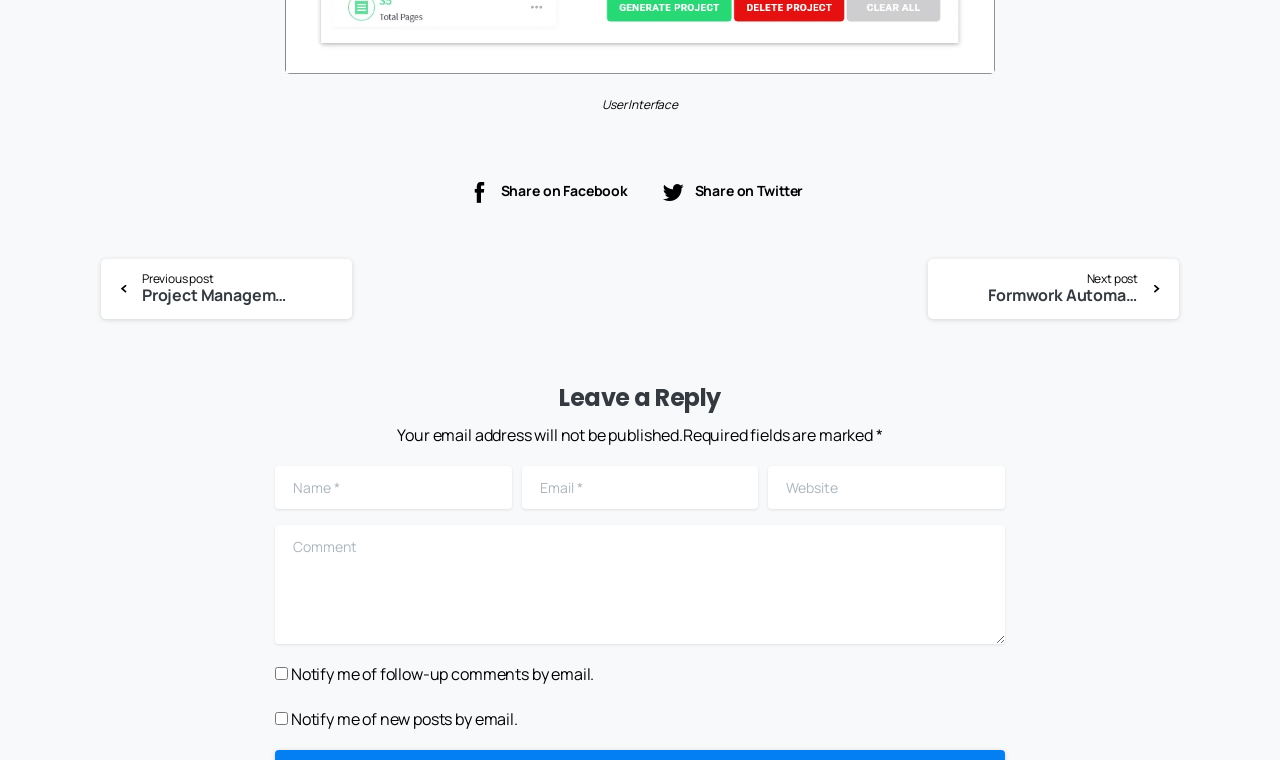Please identify the bounding box coordinates of the clickable area that will fulfill the following instruction: "Go to previous post". The coordinates should be in the format of four float numbers between 0 and 1, i.e., [left, top, right, bottom].

[0.066, 0.367, 0.287, 0.396]